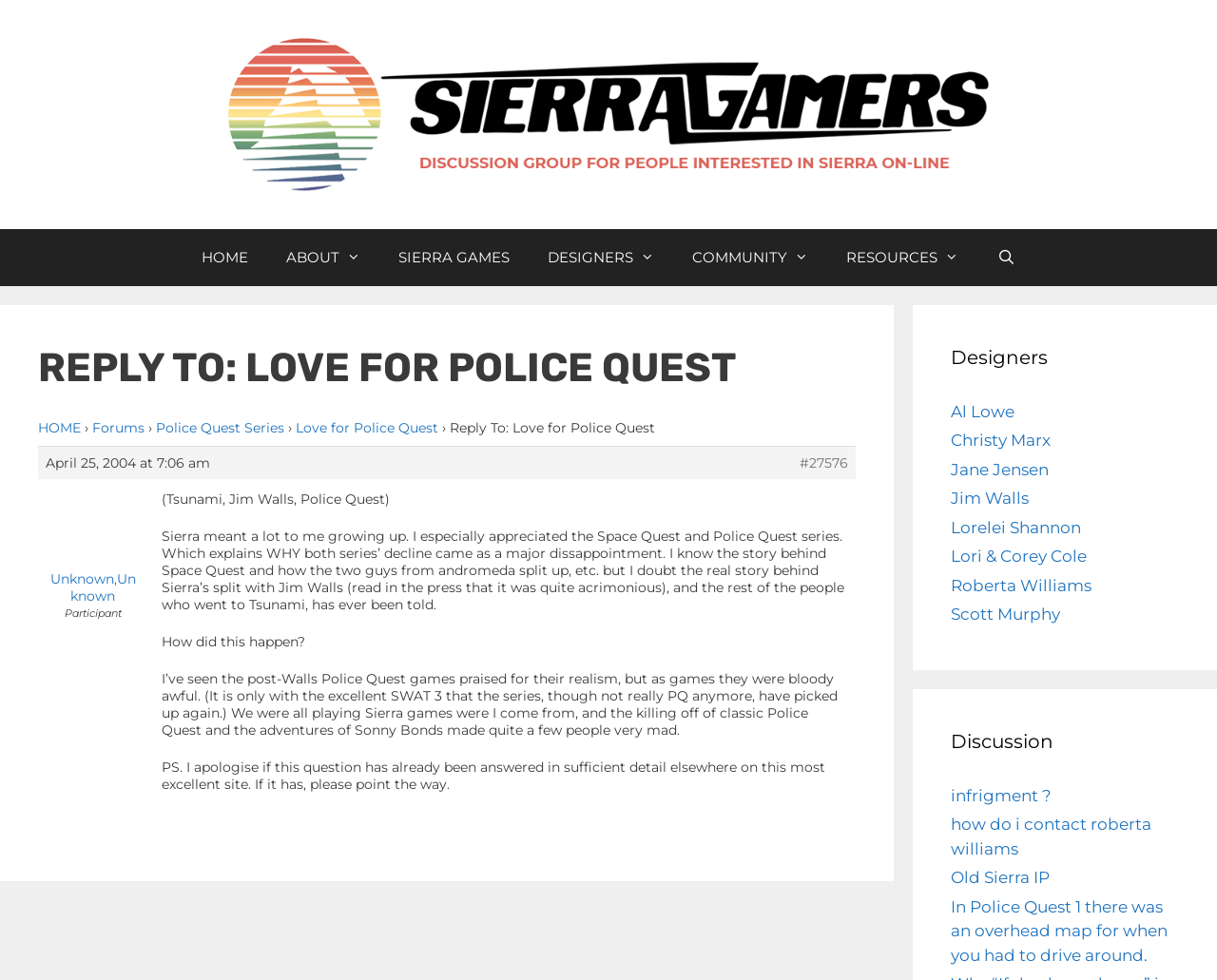Describe all the visual and textual components of the webpage comprehensively.

This webpage is about Sierra Gamers, a community dedicated to Sierra games. At the top, there is a banner with a link to the site's homepage and an image of the Sierra Gamers logo. Below the banner, there is a navigation menu with links to various sections of the site, including Home, About, Sierra Games, Designers, Community, Resources, and a search bar.

The main content of the page is an article titled "REPLY TO: LOVE FOR POLICE QUEST". The article is a forum post from a user who shares their love for Police Quest and Space Quest series and expresses disappointment in their decline. The user asks about the story behind Sierra's split with Jim Walls and the rest of the people who went to Tsunami. The post is followed by a series of links to related topics, including the Police Quest series and forums.

To the right of the main content, there is a complementary section with a heading "Designers" that lists links to various game designers, including Al Lowe, Christy Marx, and Roberta Williams. Below the designers list, there is a "Discussion" section with links to various forum topics, including "infrigment?", "how do i contact roberta williams", and "Old Sierra IP".